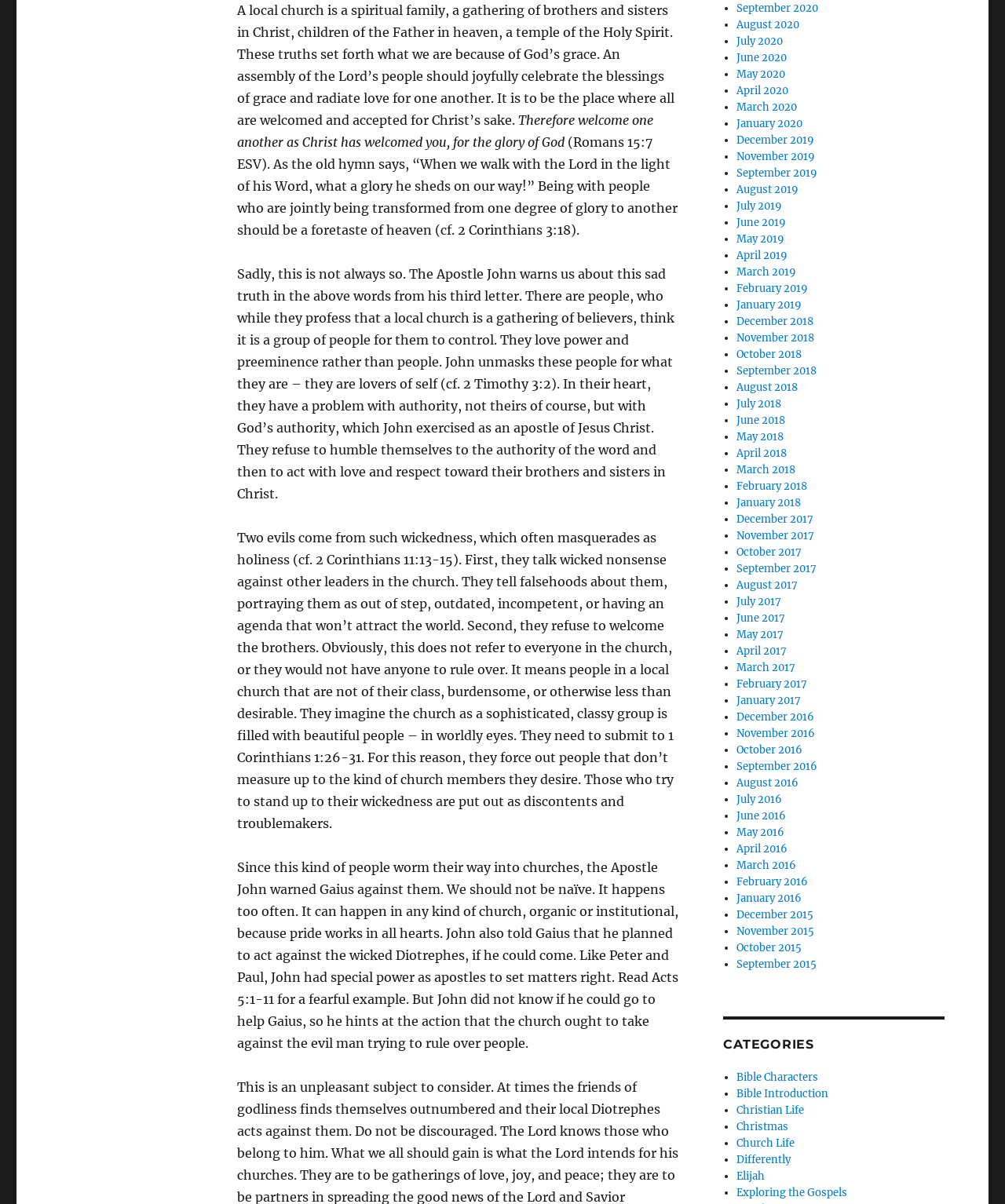Please provide the bounding box coordinates for the element that needs to be clicked to perform the following instruction: "View May 2020". The coordinates should be given as four float numbers between 0 and 1, i.e., [left, top, right, bottom].

[0.733, 0.056, 0.781, 0.067]